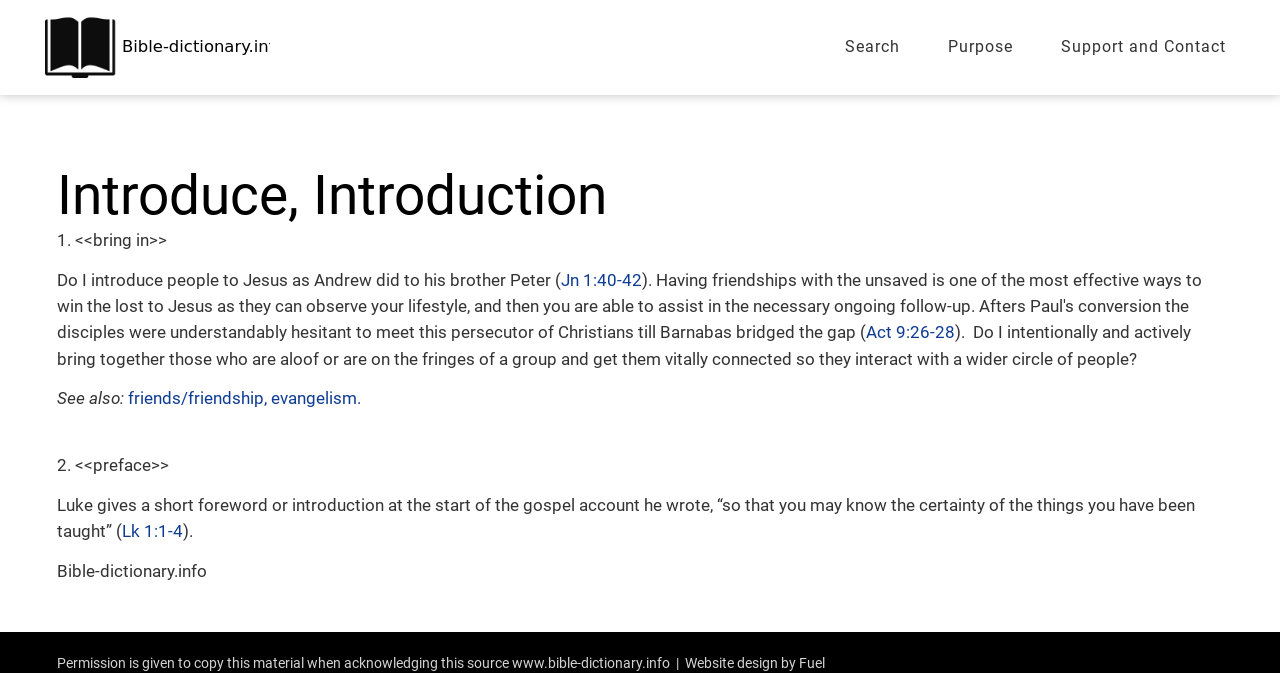Give a detailed account of the webpage.

This webpage is a Bible dictionary that provides information on various biblical topics. At the top left corner, there is a logo image with a corresponding link. To the right of the logo, there are three links: "Search", "Purpose", and "Support and Contact". 

Below the top navigation bar, the main content of the webpage is divided into an article section. The article section has a heading "Introduce, Introduction" at the top. Under the heading, there are two sections of text, each with a number label ("1." and "2.") and a brief description. The first section discusses the concept of introducing people to Jesus, with references to biblical passages (Jn 1:40-42 and Act 9:26-28). The second section talks about the preface of the gospel of Luke, citing Lk 1:1-4.

At the bottom of the webpage, there is a footer section with the website's name "Bible-dictionary.info" and a permission statement allowing users to copy the material while acknowledging the source. Additionally, there is a credit for the website design by "Fuel".